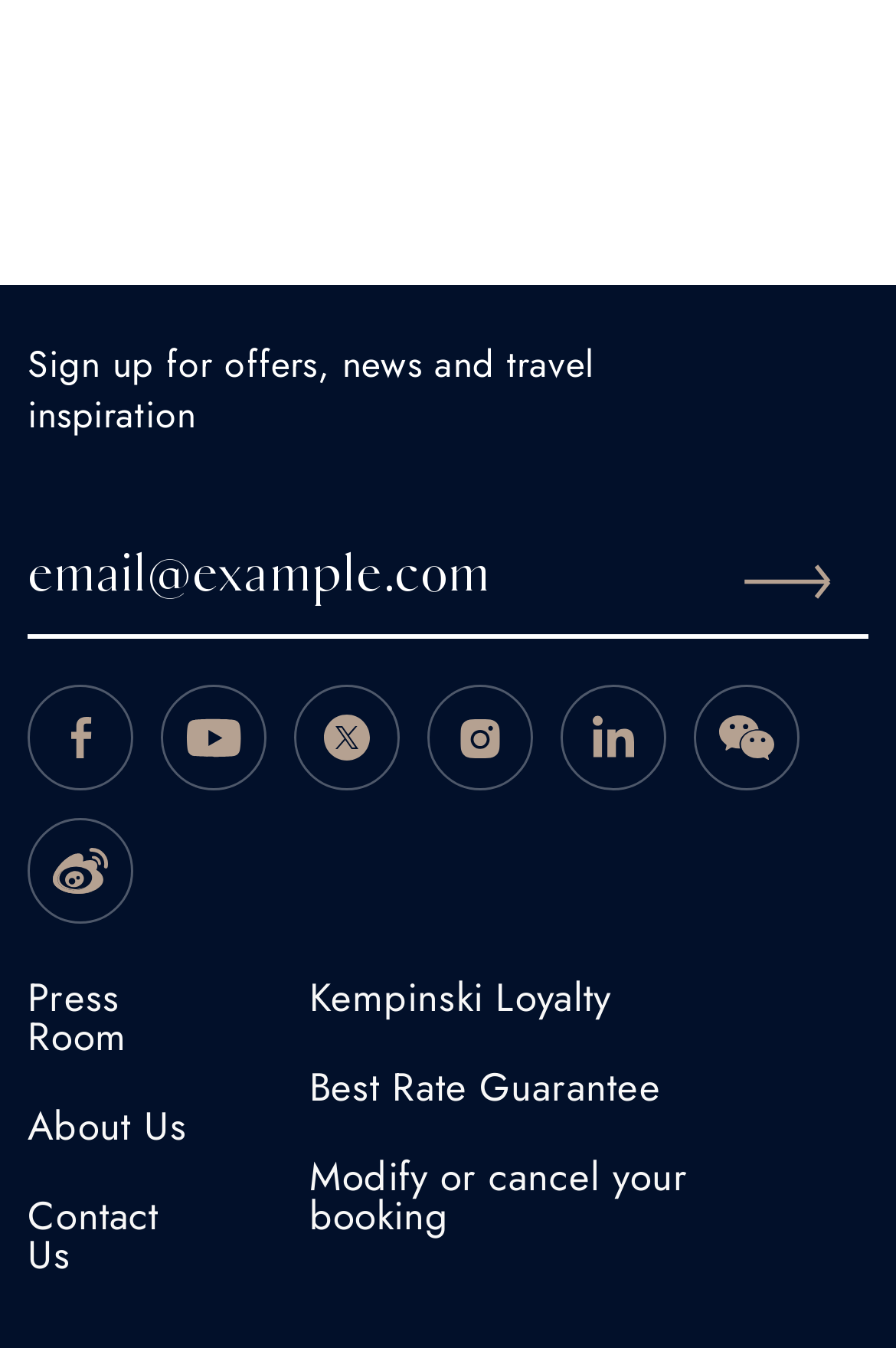Identify the bounding box of the UI element described as follows: "aria-label="subscribe"". Provide the coordinates as four float numbers in the range of 0 to 1 [left, top, right, bottom].

[0.826, 0.395, 0.928, 0.464]